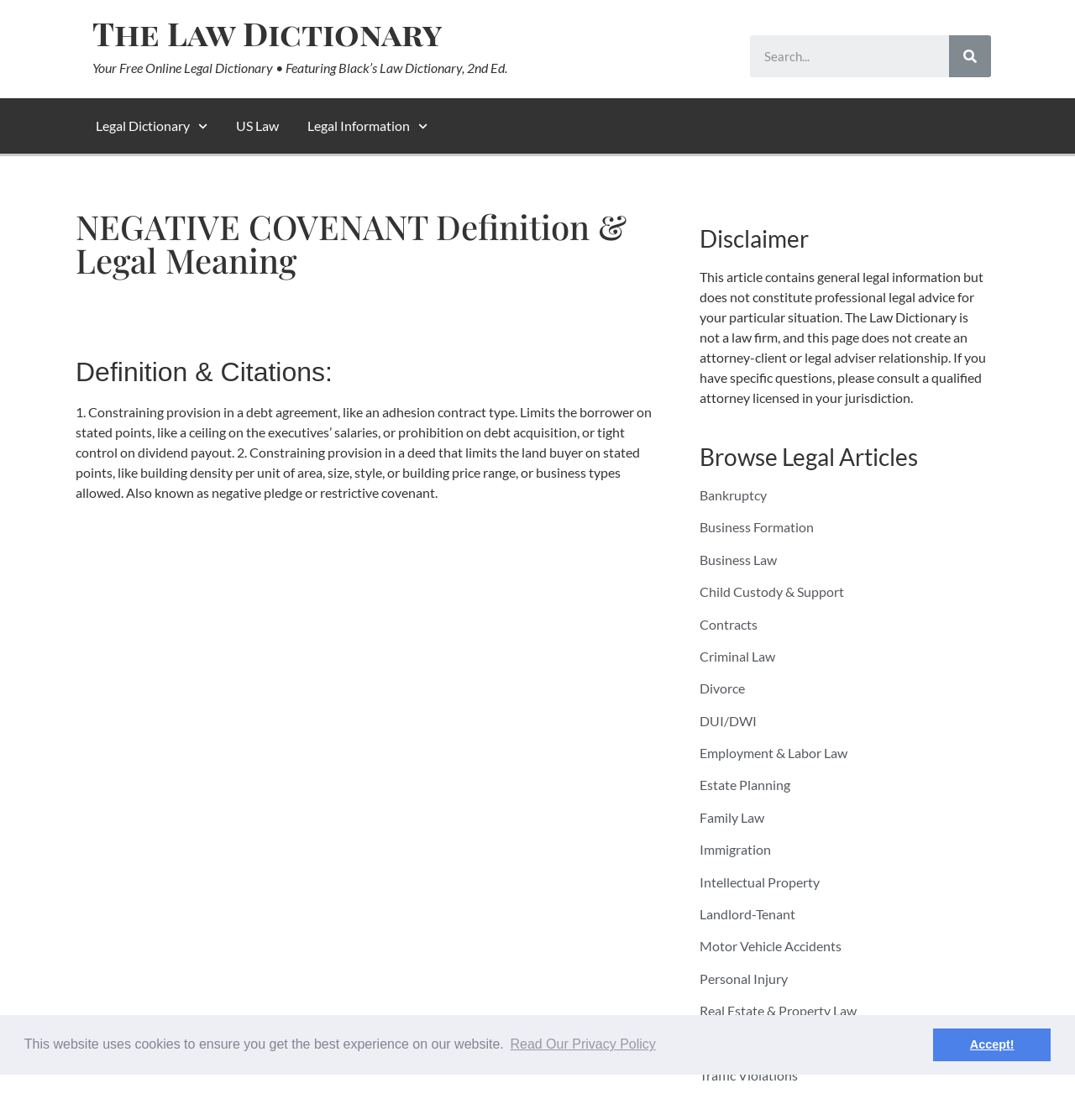What is the disclaimer about?
Please answer the question with a detailed response using the information from the screenshot.

The disclaimer is provided at the bottom of the webpage, and it states that 'This article contains general legal information but does not constitute professional legal advice for your particular situation. The Law Dictionary is not a law firm, and this page does not create an attorney-client or legal adviser relationship. If you have specific questions, please consult a qualified attorney licensed in your jurisdiction.'